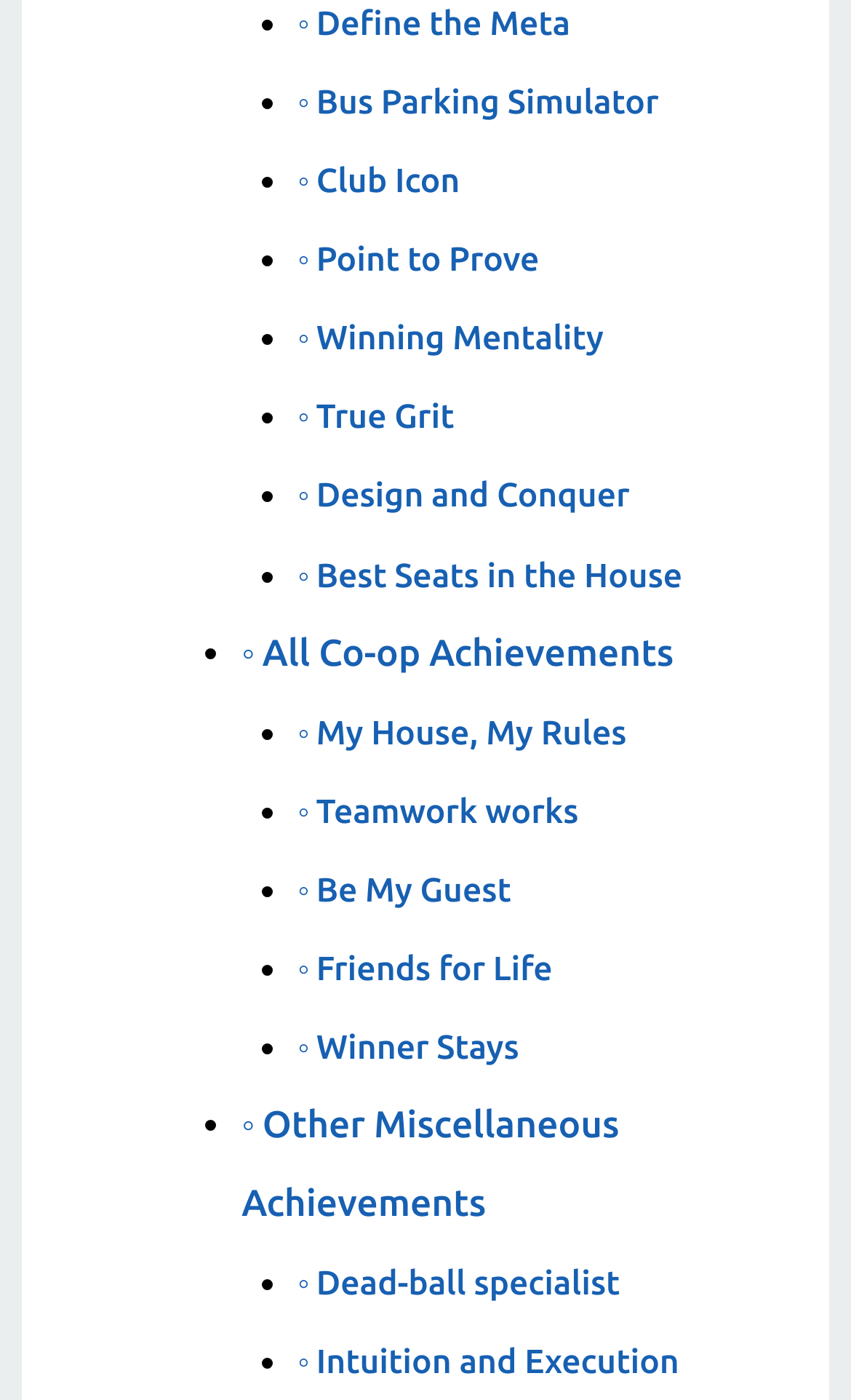Pinpoint the bounding box coordinates of the clickable element needed to complete the instruction: "Read about Dead-ball specialist". The coordinates should be provided as four float numbers between 0 and 1: [left, top, right, bottom].

[0.372, 0.903, 0.728, 0.93]